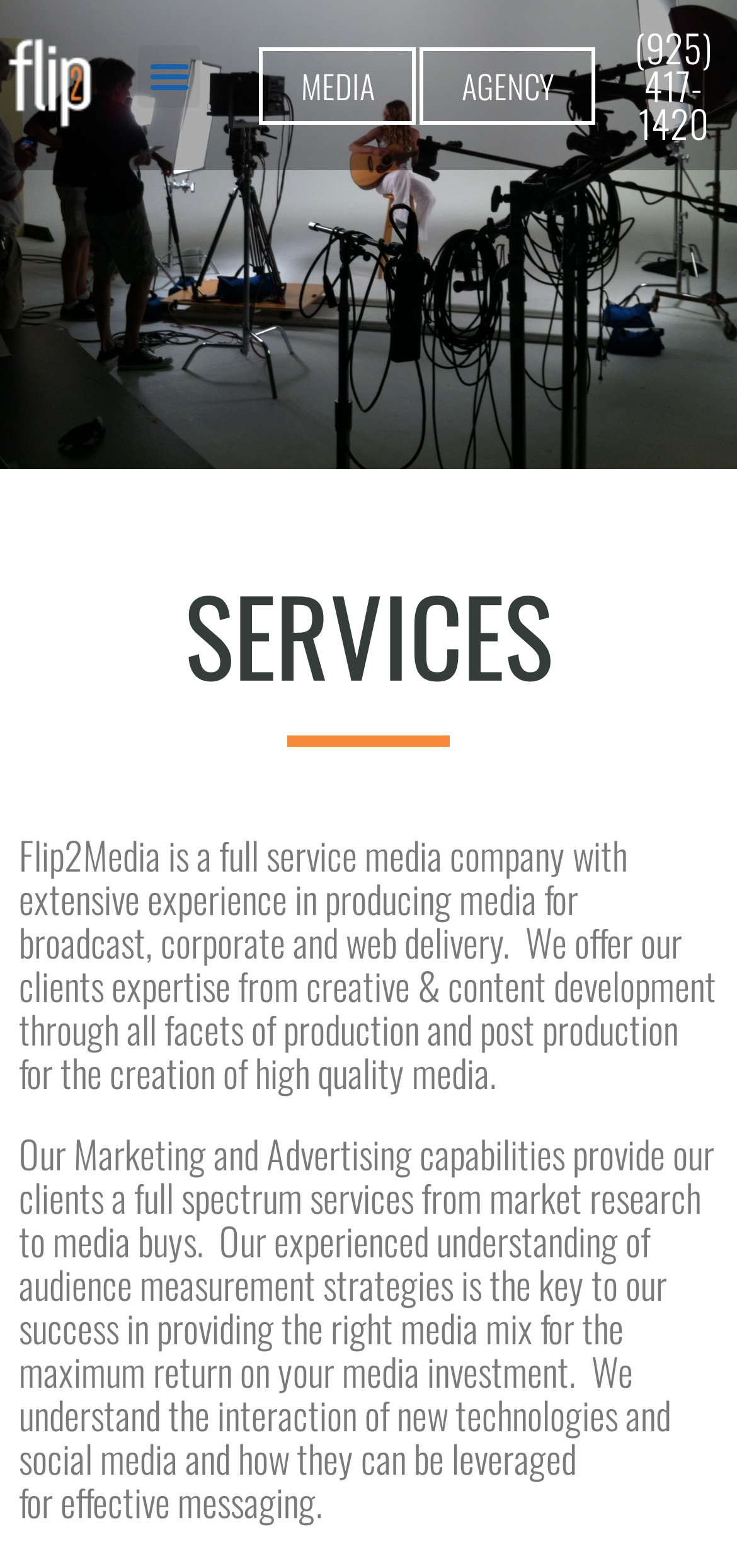Provide a single word or phrase answer to the question: 
What type of company is Flip2Media?

Media company